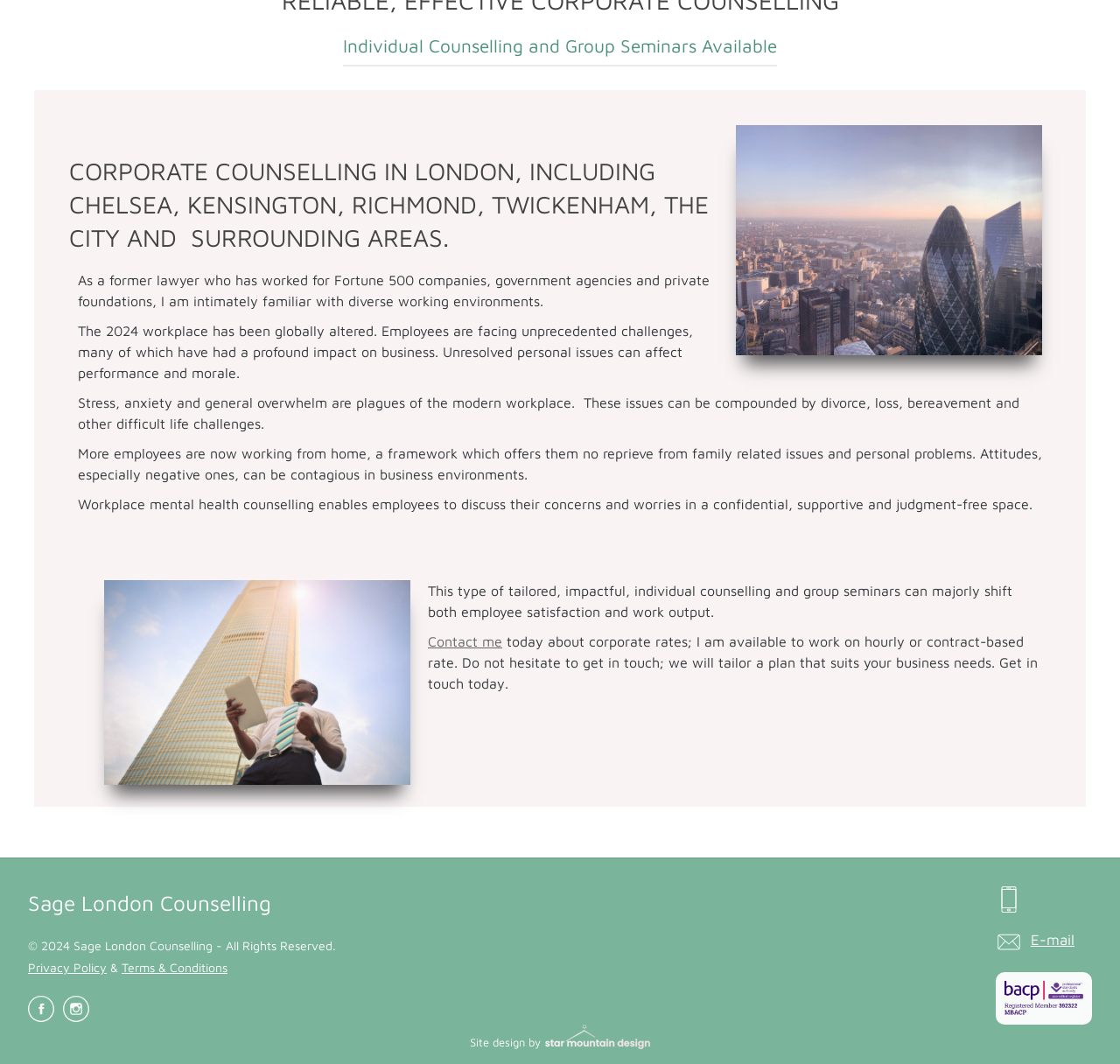Provide the bounding box coordinates of the HTML element described by the text: "e& เป็นผู้นำในฐานะแบรนด์นายจ้างด้านโทรคมนาคมอันดับต้นๆ ในดัชนีแบรนด์นายจ้างประจำปี 2024".

None